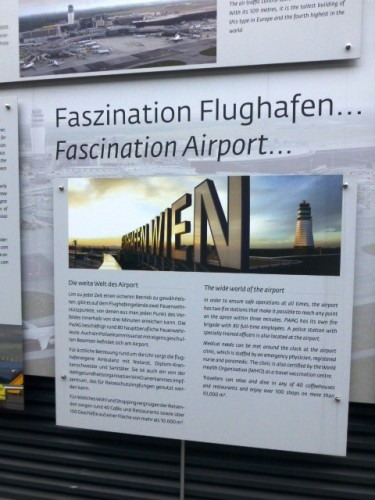What does the lighthouse in the background symbolize?
From the screenshot, supply a one-word or short-phrase answer.

Guidance and safety